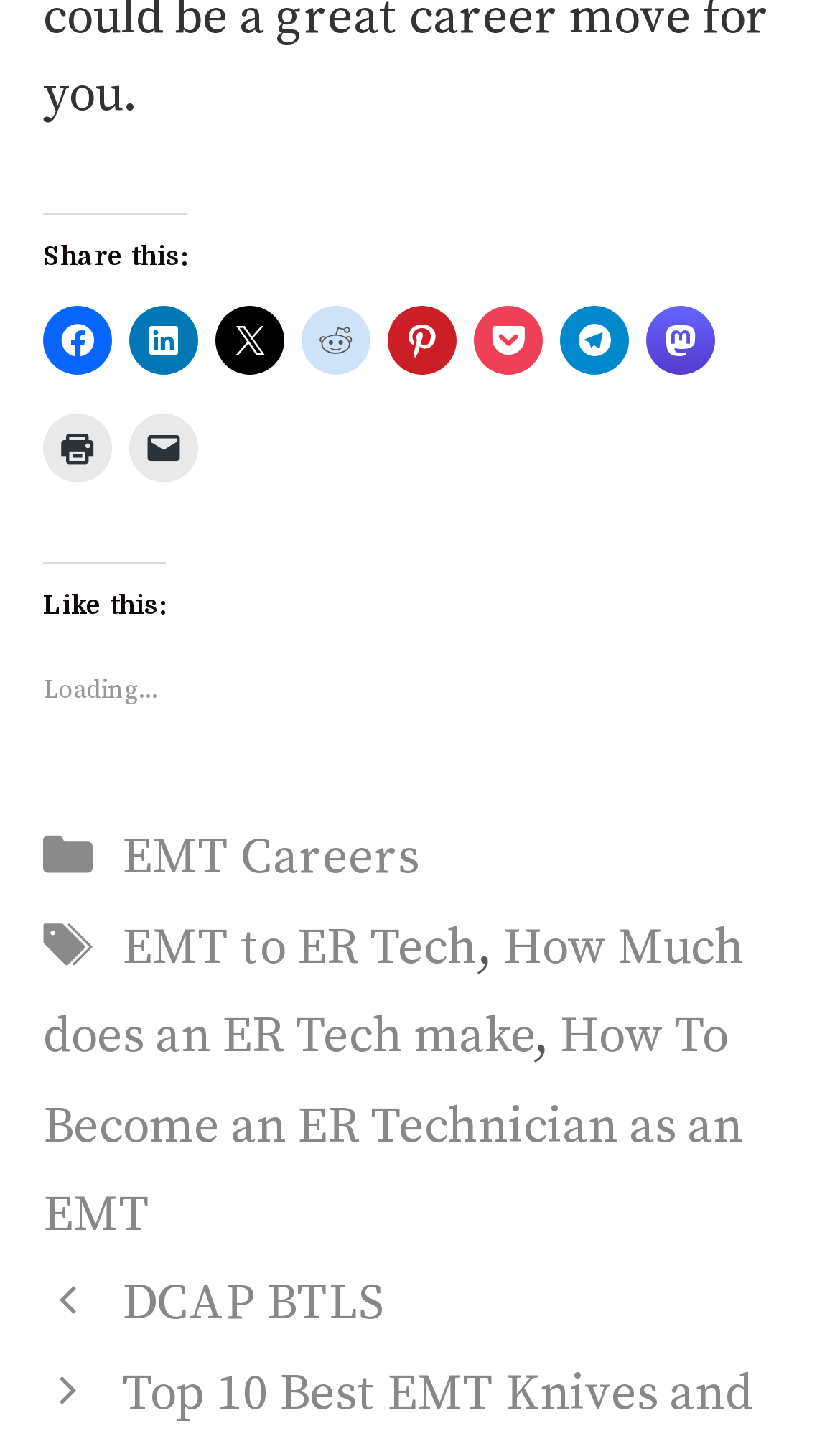What is the text above the 'Like this:' section?
Respond to the question with a well-detailed and thorough answer.

I can see a section labeled 'Like this:' and above it, there is a static text 'Loading...'.